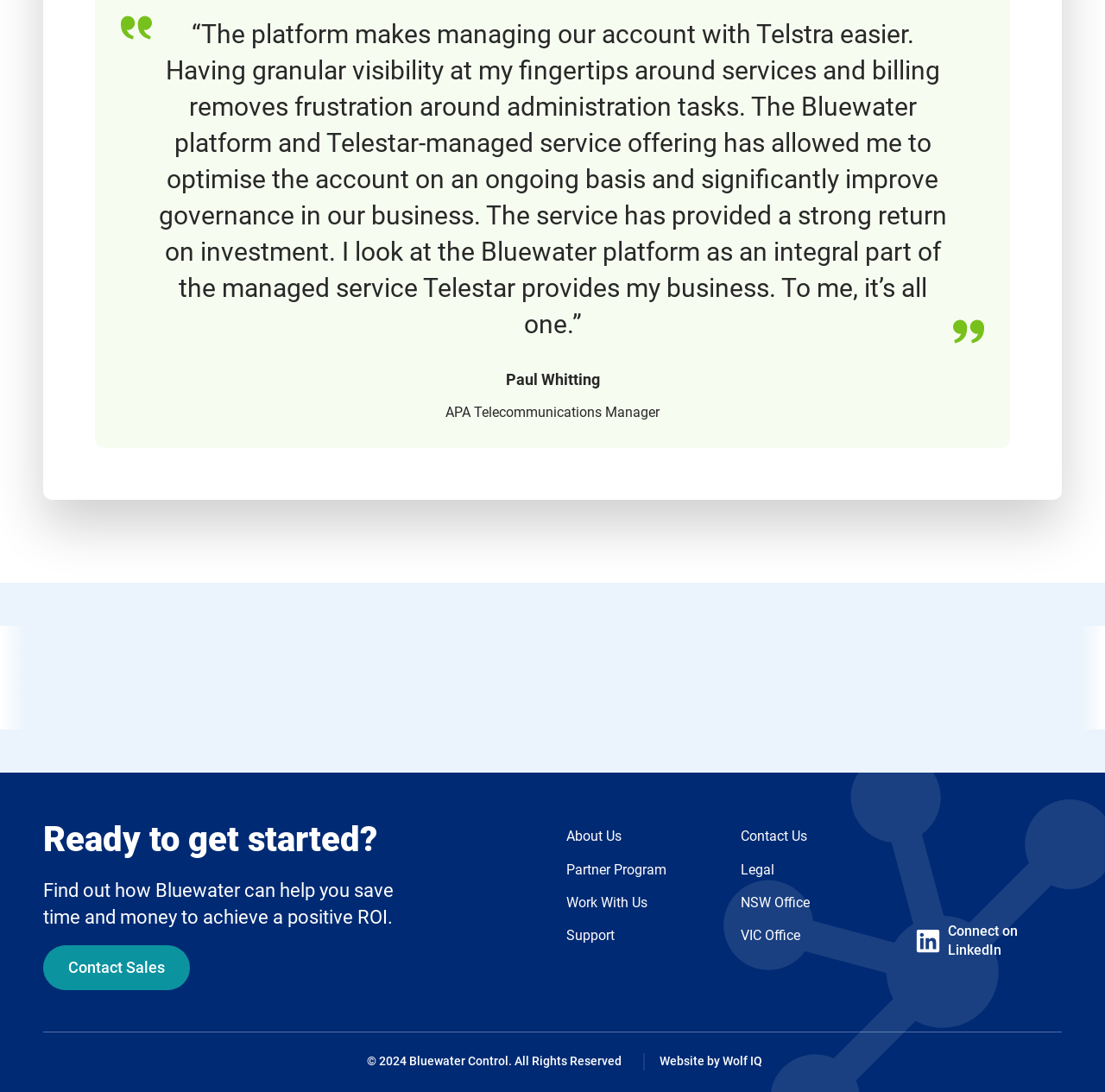Locate the bounding box coordinates of the UI element described by: "Website by Wolf IQ". Provide the coordinates as four float numbers between 0 and 1, formatted as [left, top, right, bottom].

[0.575, 0.964, 0.69, 0.98]